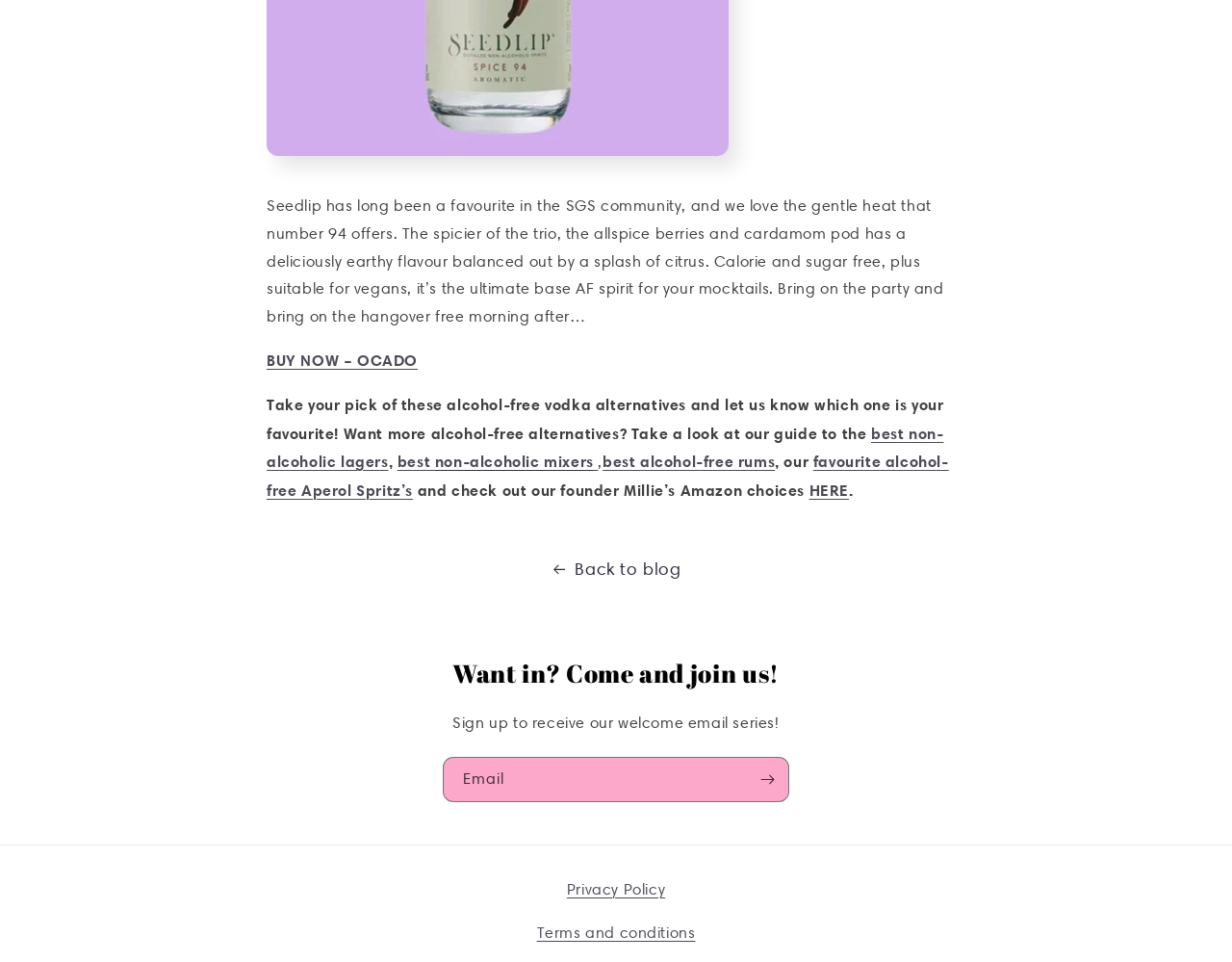Using the webpage screenshot, find the UI element described by HERE. Provide the bounding box coordinates in the format (top-left x, top-left y, bottom-right x, bottom-right y), ensuring all values are floating point numbers between 0 and 1.

[0.657, 0.5, 0.689, 0.52]